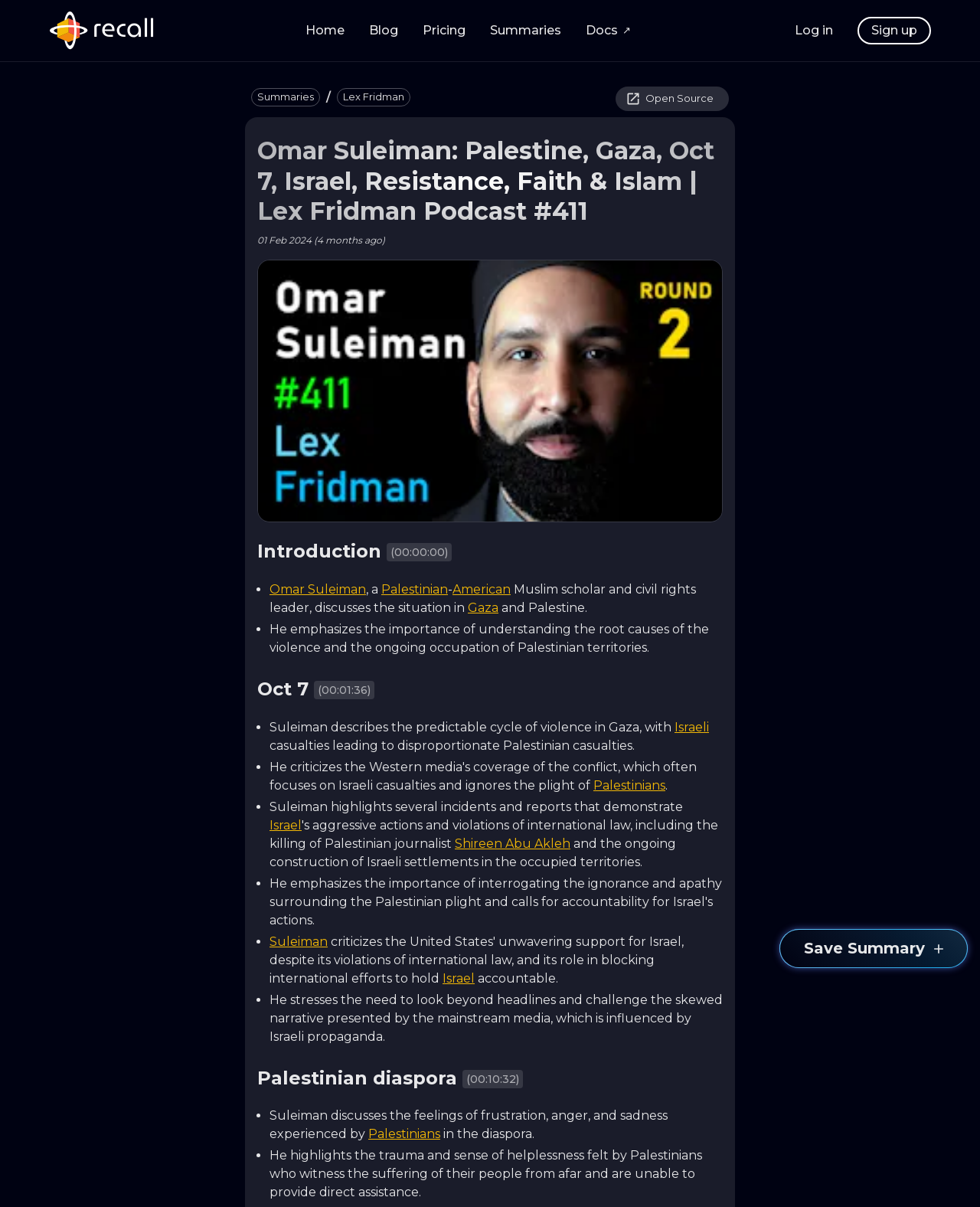Locate the bounding box coordinates of the element that needs to be clicked to carry out the instruction: "Click the Open Source button". The coordinates should be given as four float numbers ranging from 0 to 1, i.e., [left, top, right, bottom].

[0.628, 0.072, 0.744, 0.092]